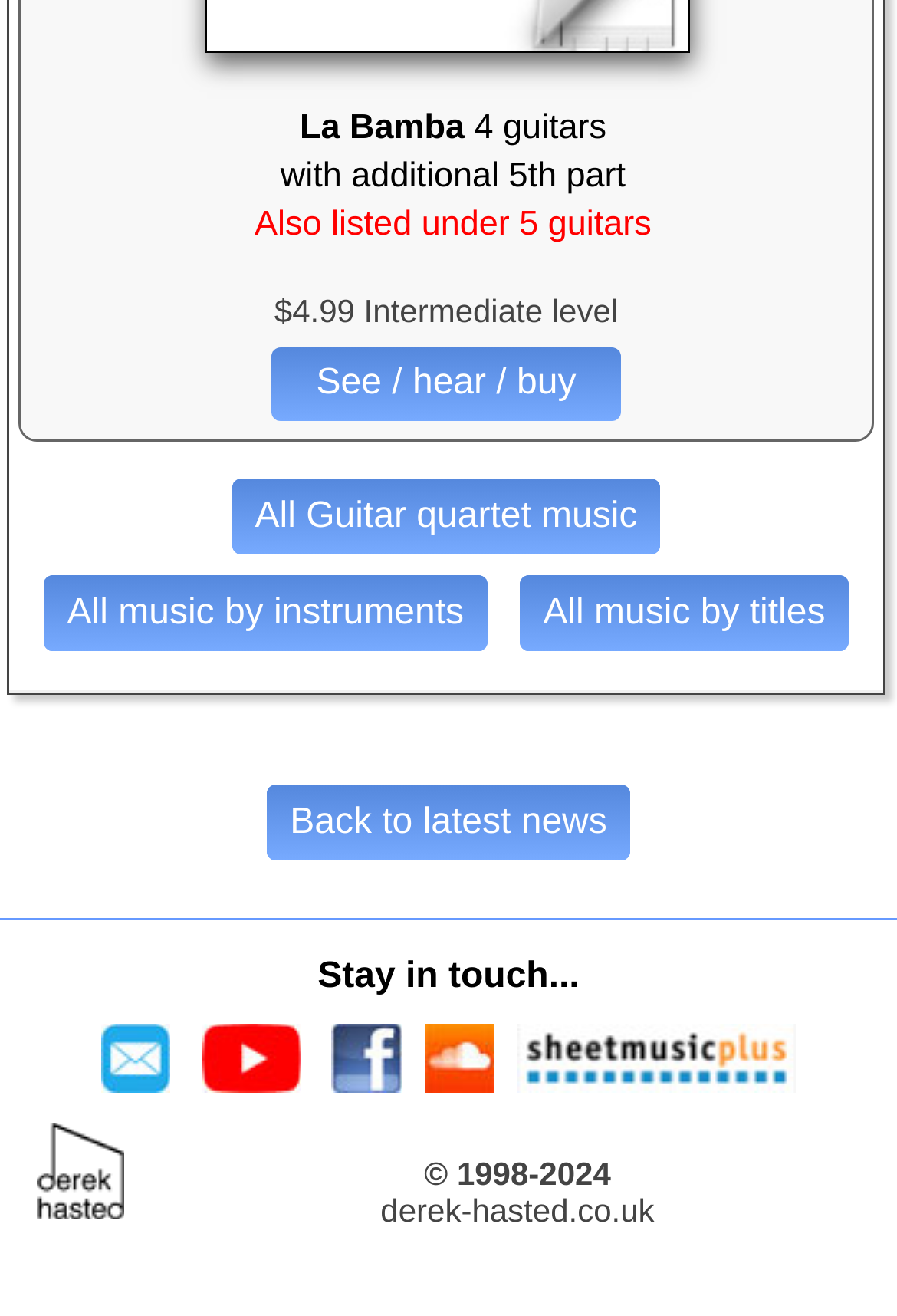Can you specify the bounding box coordinates of the area that needs to be clicked to fulfill the following instruction: "Email the website owner"?

[0.1, 0.793, 0.203, 0.818]